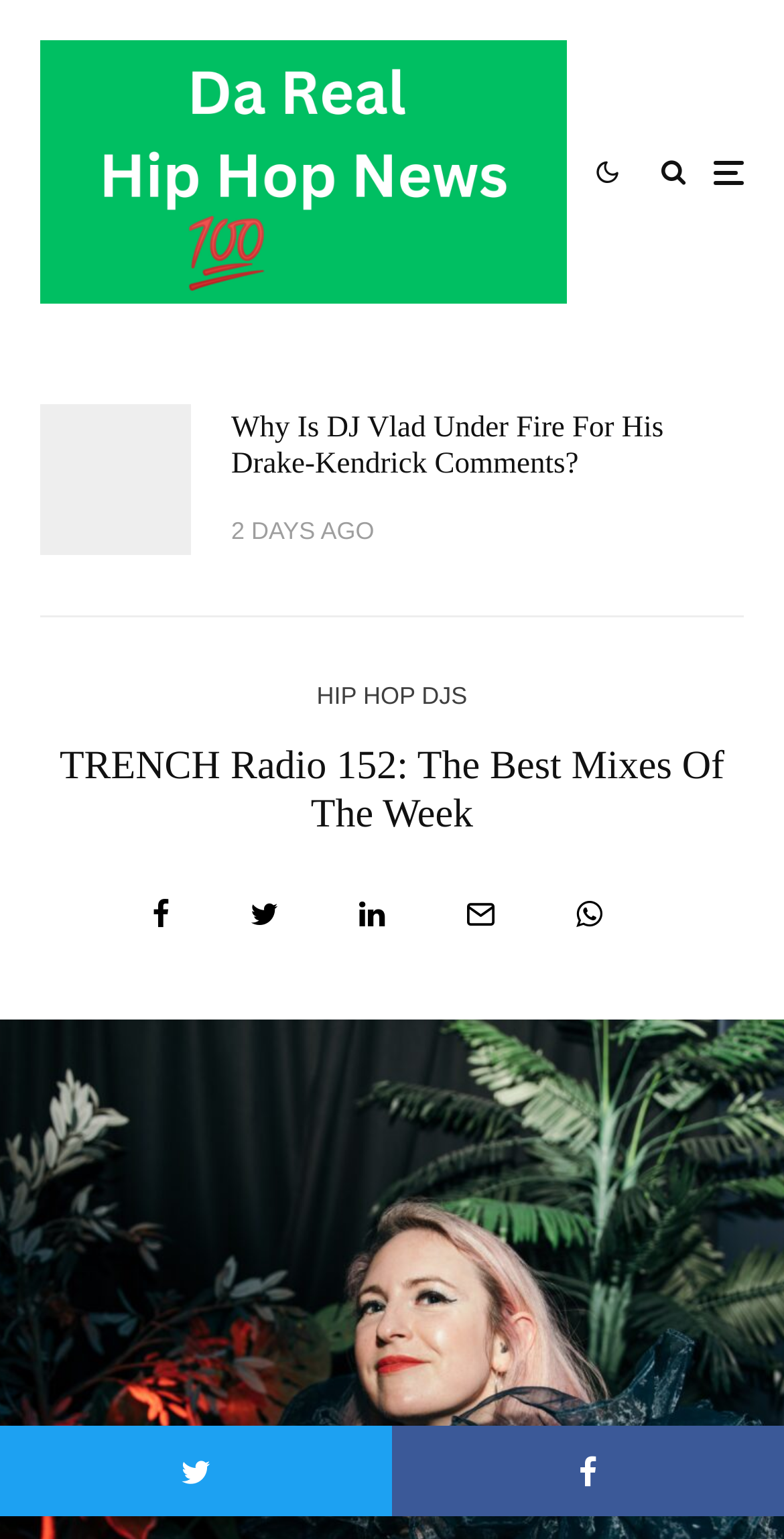What is the topic of the latest article? Based on the screenshot, please respond with a single word or phrase.

DJ Vlad's comments on Drake-Kendrick